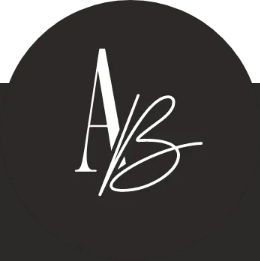What is the focus of the 'Apple Brides' brand?
We need a detailed and meticulous answer to the question.

The caption states that the elegant design of the logo reflects the brand's focus on weddings and bridal services, which implies that the brand is primarily concerned with providing services related to weddings and bridal events.